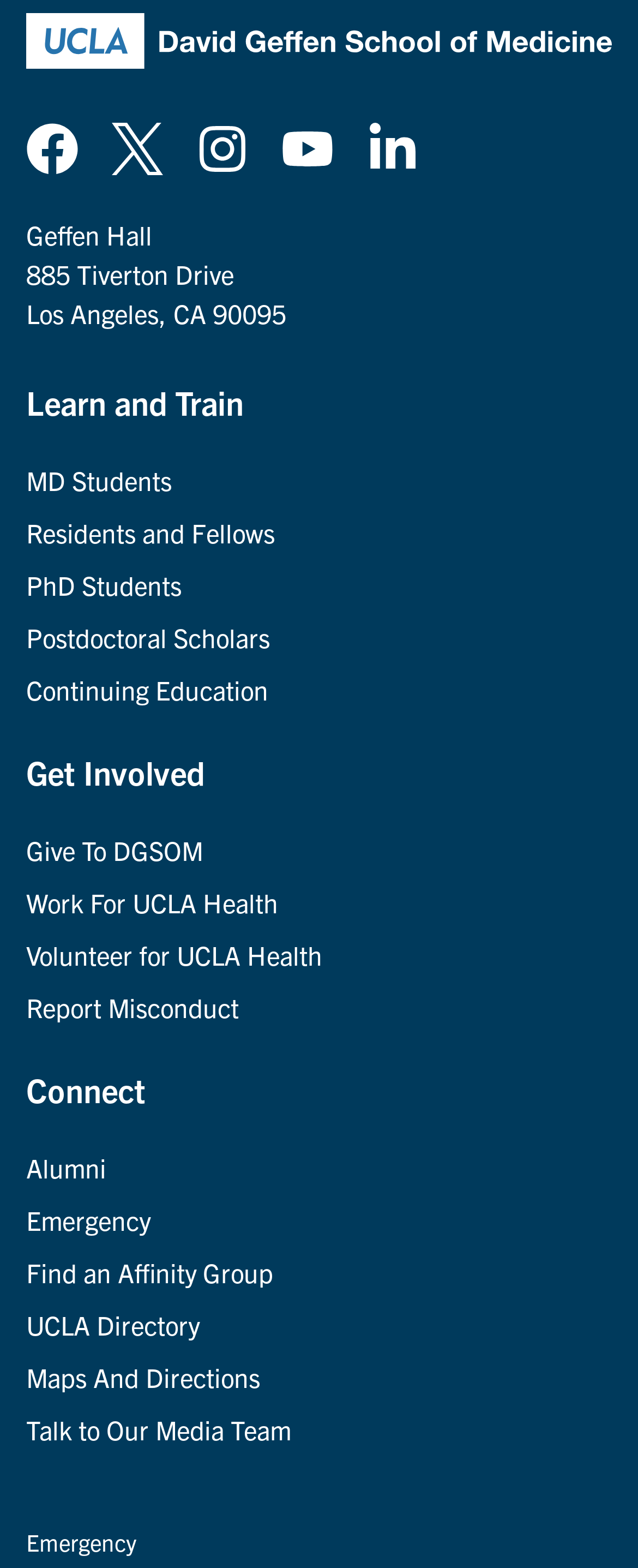Show the bounding box coordinates of the element that should be clicked to complete the task: "Watch videos on Youtube".

None